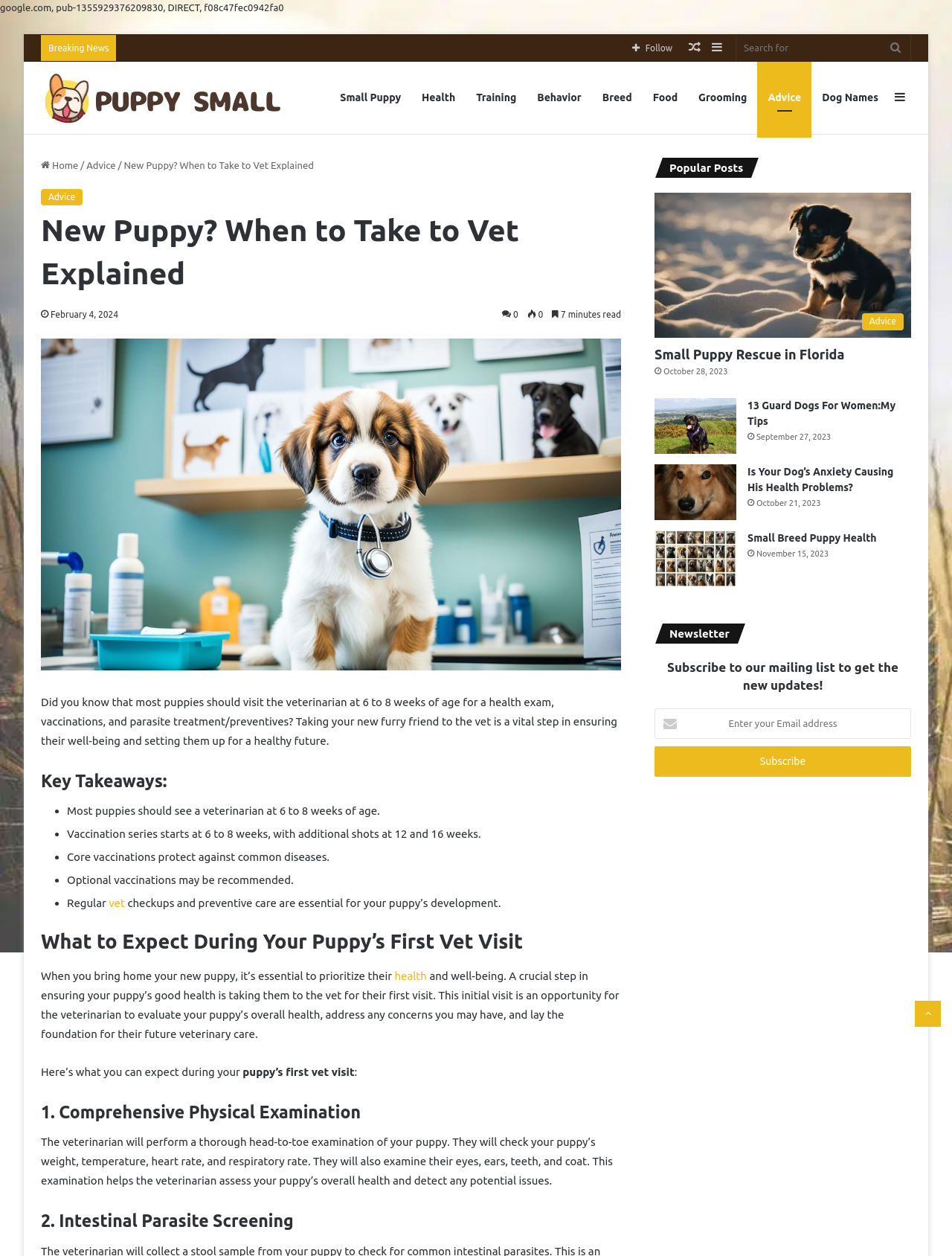Provide the bounding box coordinates for the specified HTML element described in this description: "title="Puppy Small"". The coordinates should be four float numbers ranging from 0 to 1, in the format [left, top, right, bottom].

[0.043, 0.055, 0.298, 0.101]